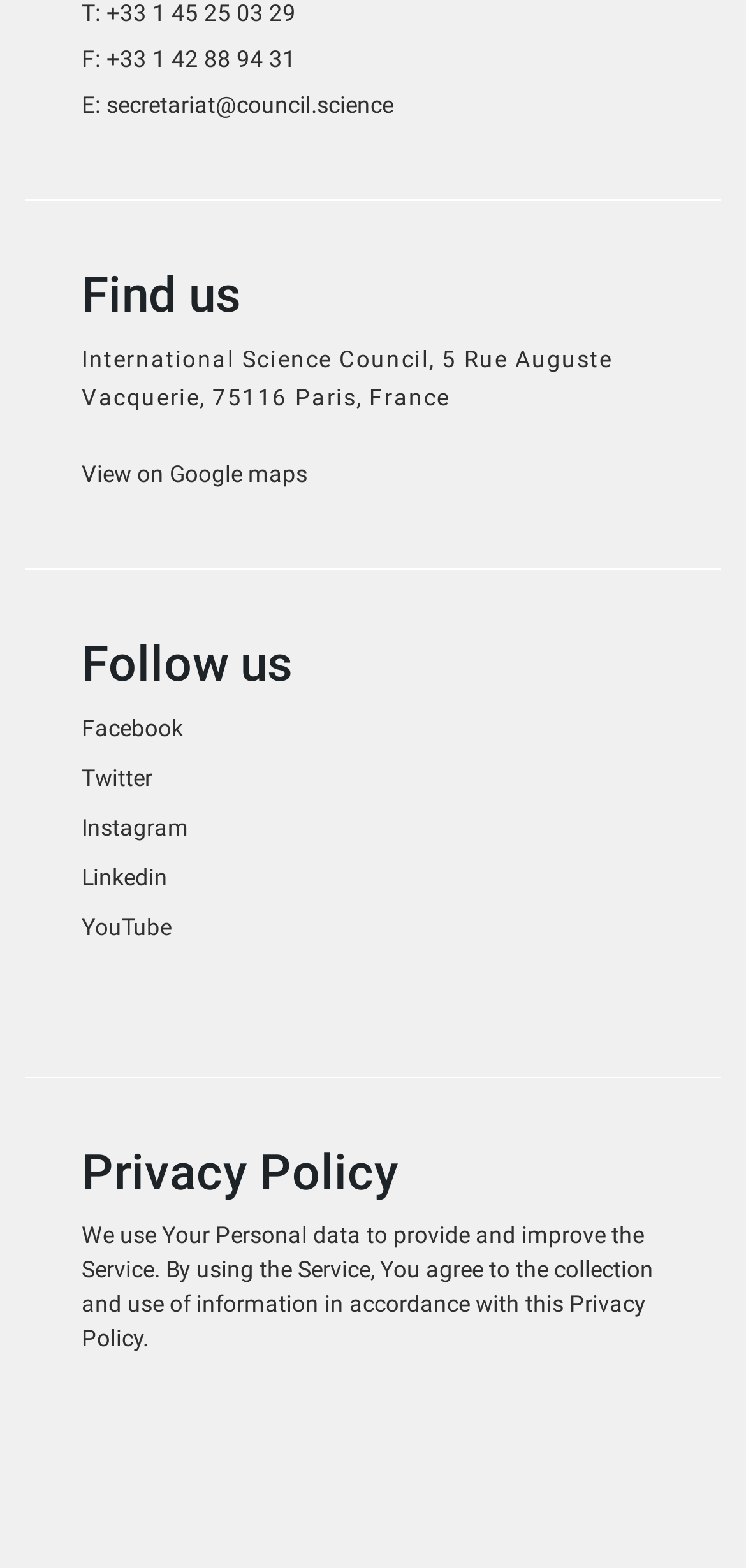Please locate the bounding box coordinates of the element that needs to be clicked to achieve the following instruction: "Click on 'miracle'". The coordinates should be four float numbers between 0 and 1, i.e., [left, top, right, bottom].

None